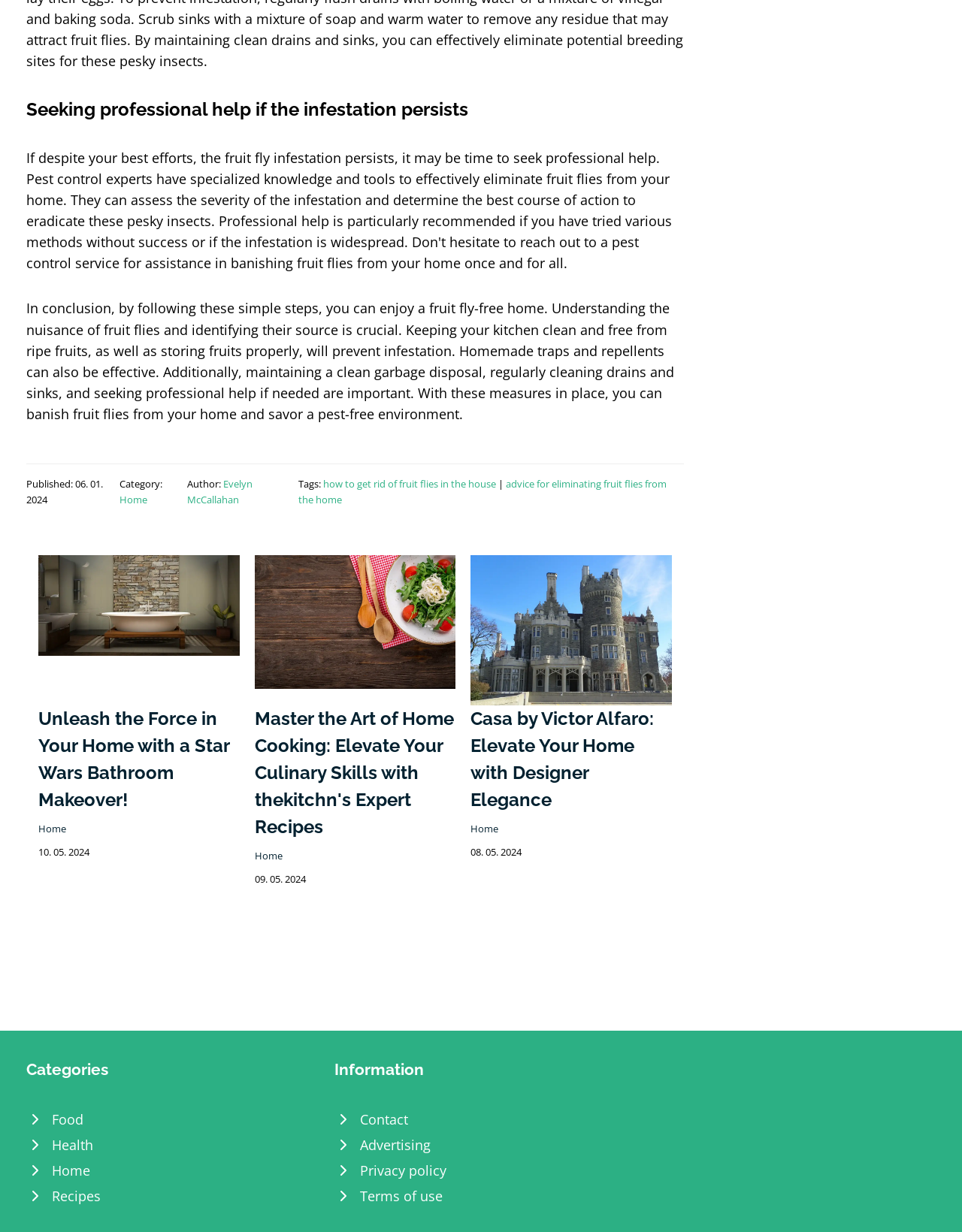How many articles are on this webpage?
Answer briefly with a single word or phrase based on the image.

3